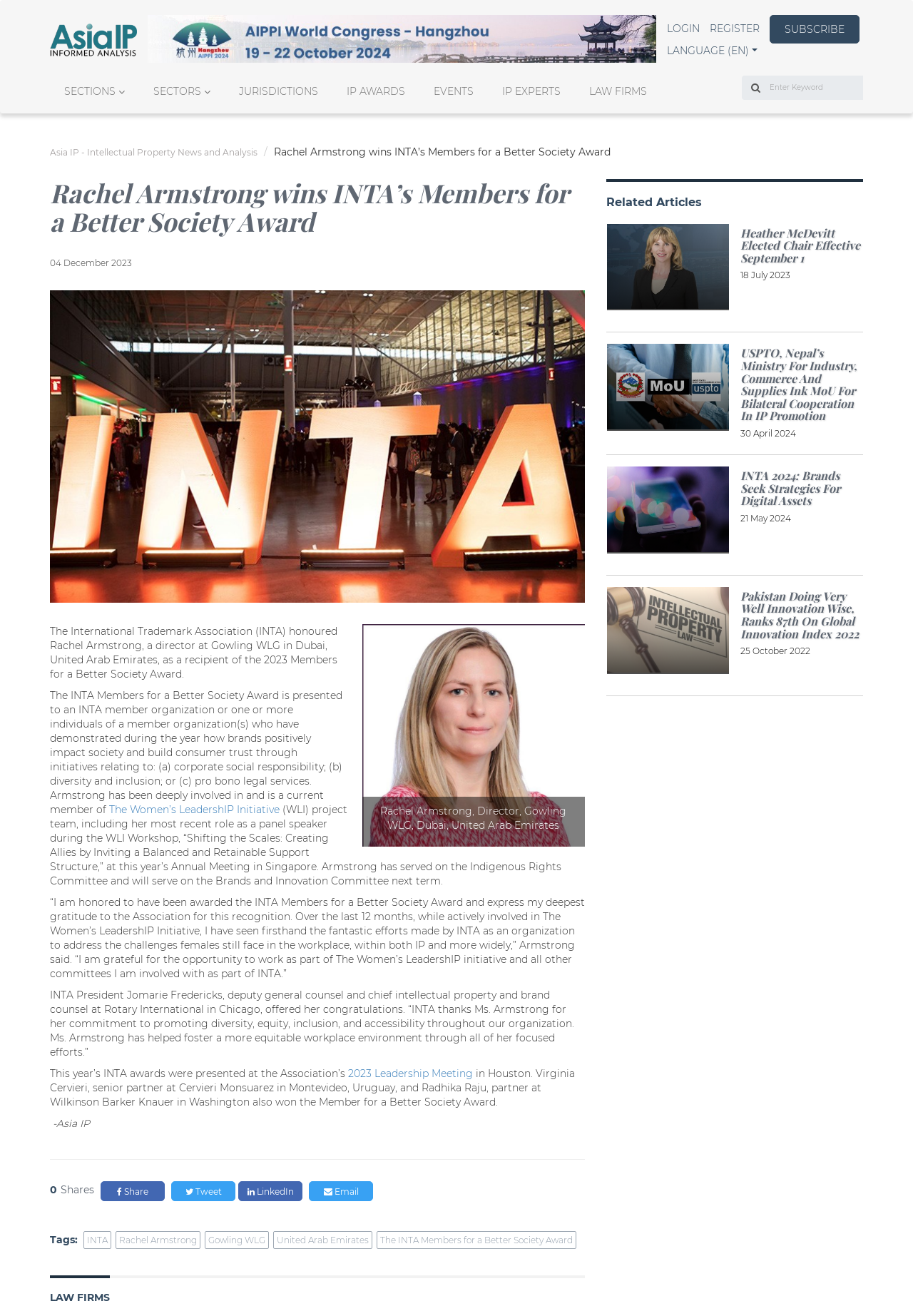What is the name of the organization where Rachel Armstrong is a director?
Using the visual information, answer the question in a single word or phrase.

Gowling WLG